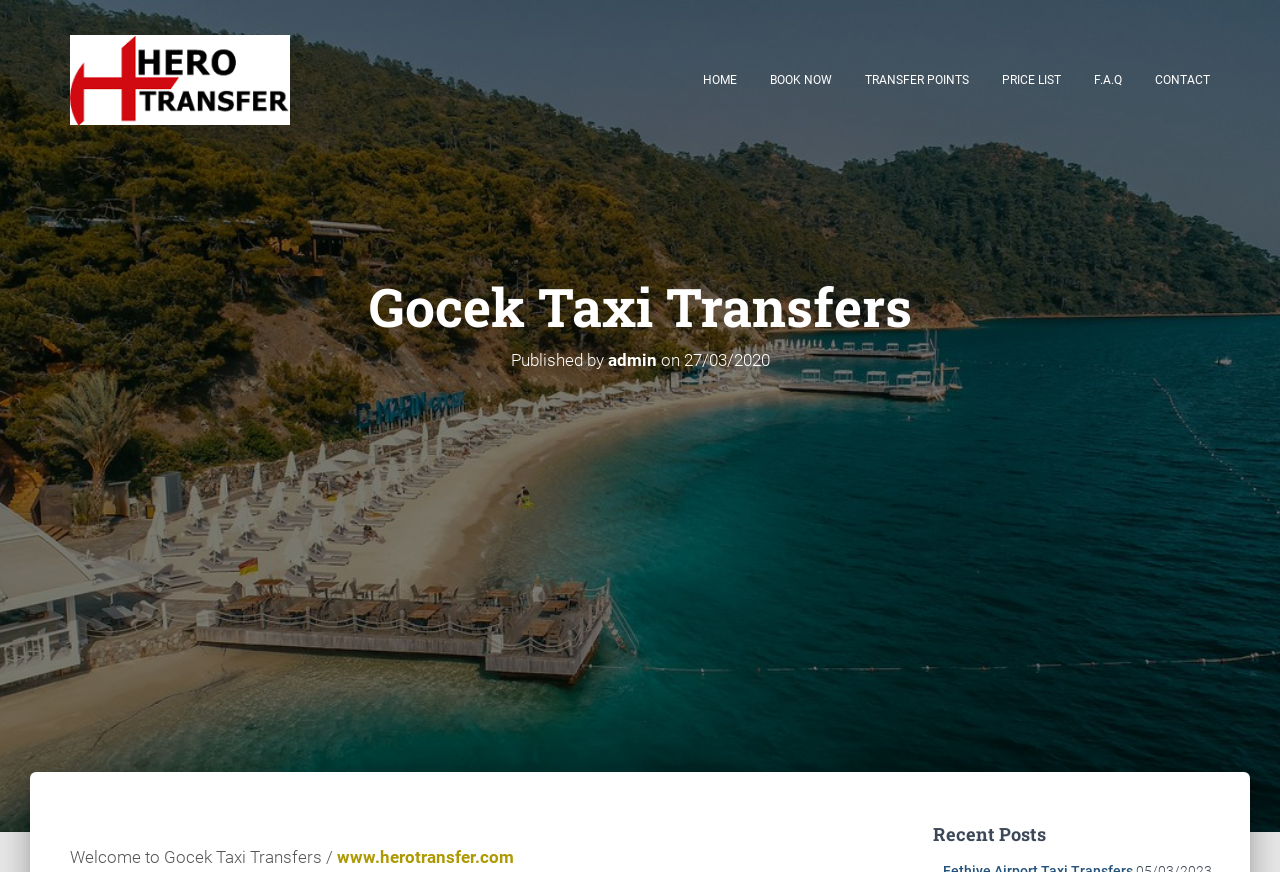Please identify the bounding box coordinates of the element I should click to complete this instruction: 'View the PRICE LIST'. The coordinates should be given as four float numbers between 0 and 1, like this: [left, top, right, bottom].

[0.771, 0.063, 0.841, 0.121]